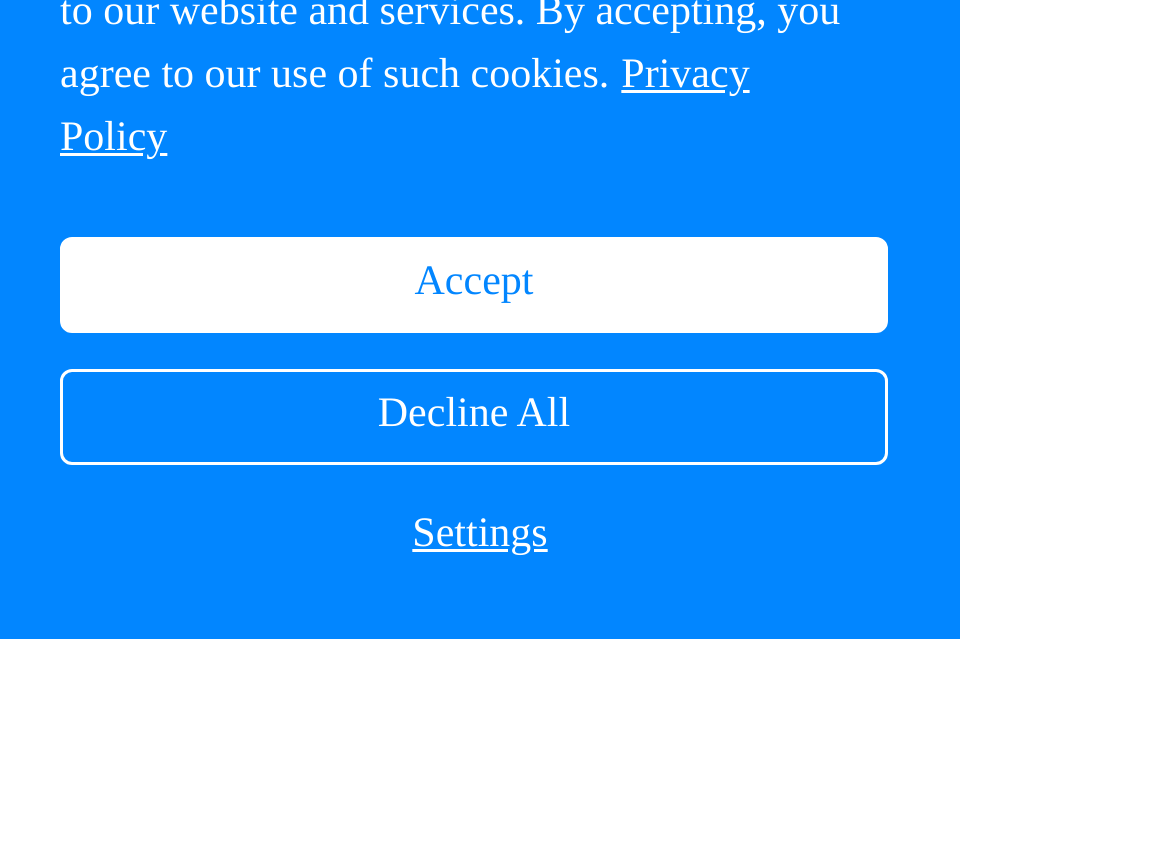Using the provided element description, identify the bounding box coordinates as (top-left x, top-left y, bottom-right x, bottom-right y). Ensure all values are between 0 and 1. Description: parent_node: HIPAA Guidelines 101

None